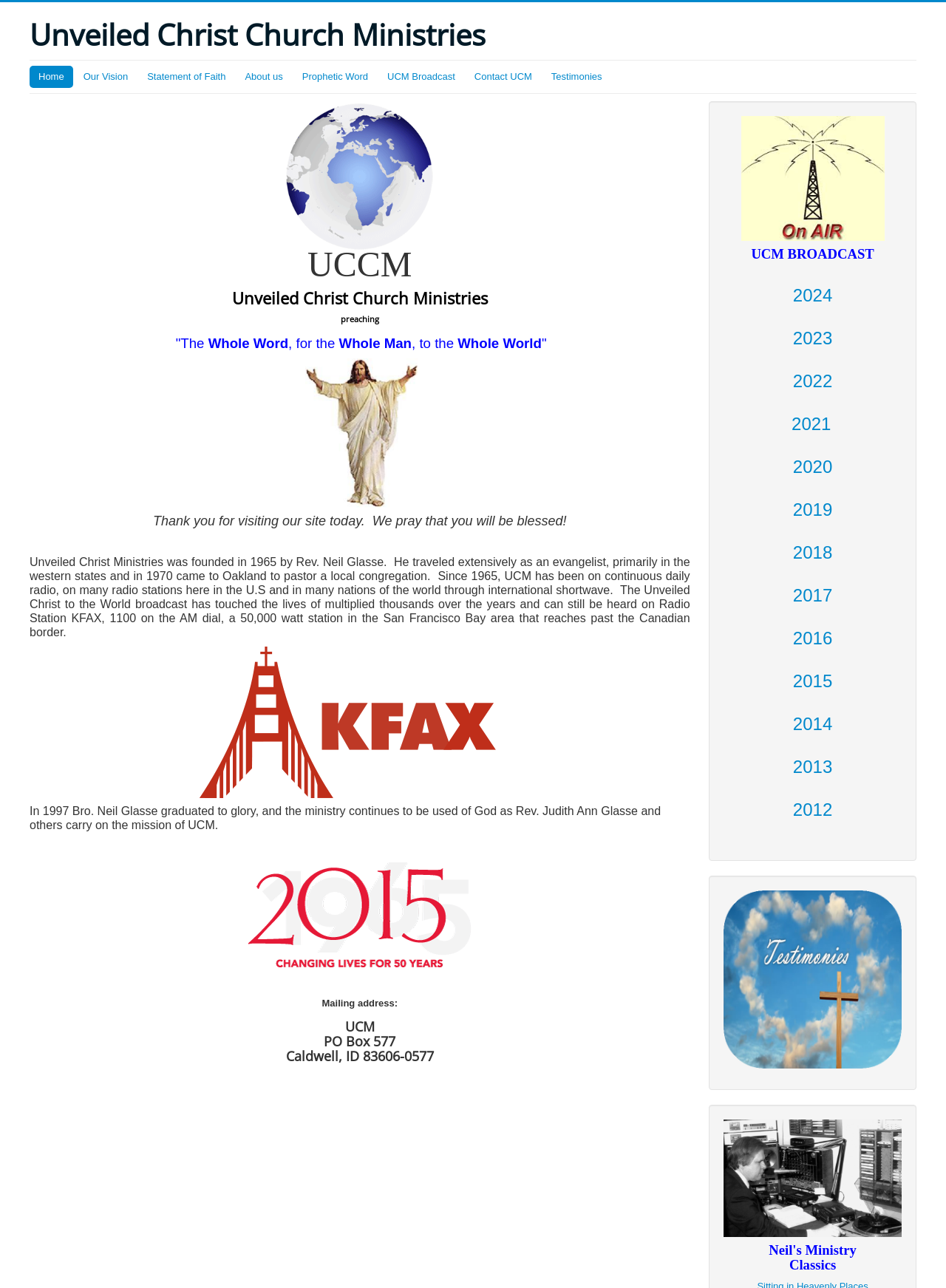What is the mission of UCM?
Using the image provided, answer with just one word or phrase.

To spread the Whole Word to the Whole Man to the Whole World